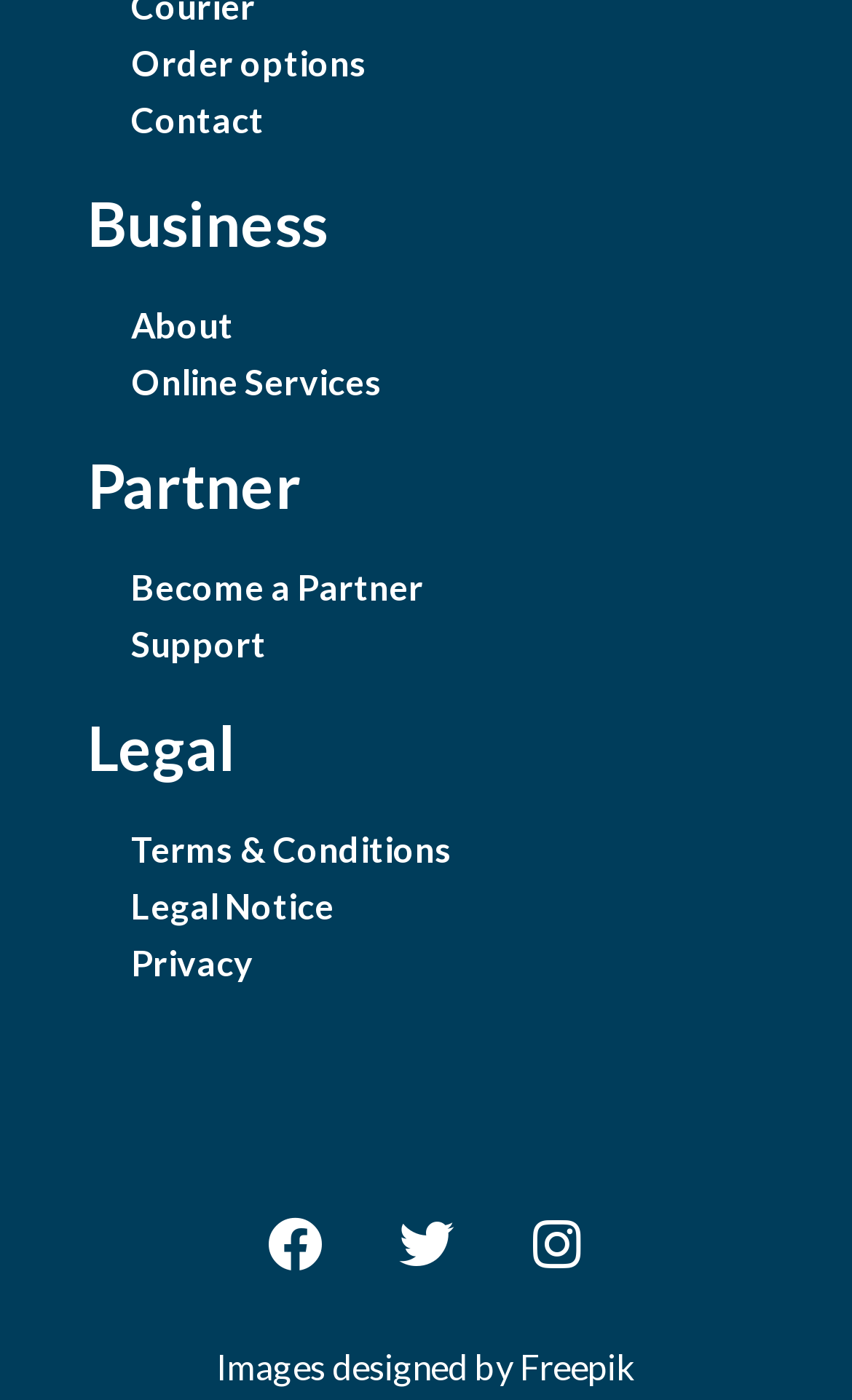What is the text on the link at the bottom of the webpage?
Offer a detailed and exhaustive answer to the question.

The text on the link at the bottom of the webpage is 'Images designed by Freepik' which is located with a bounding box of [0.254, 0.961, 0.746, 0.991].